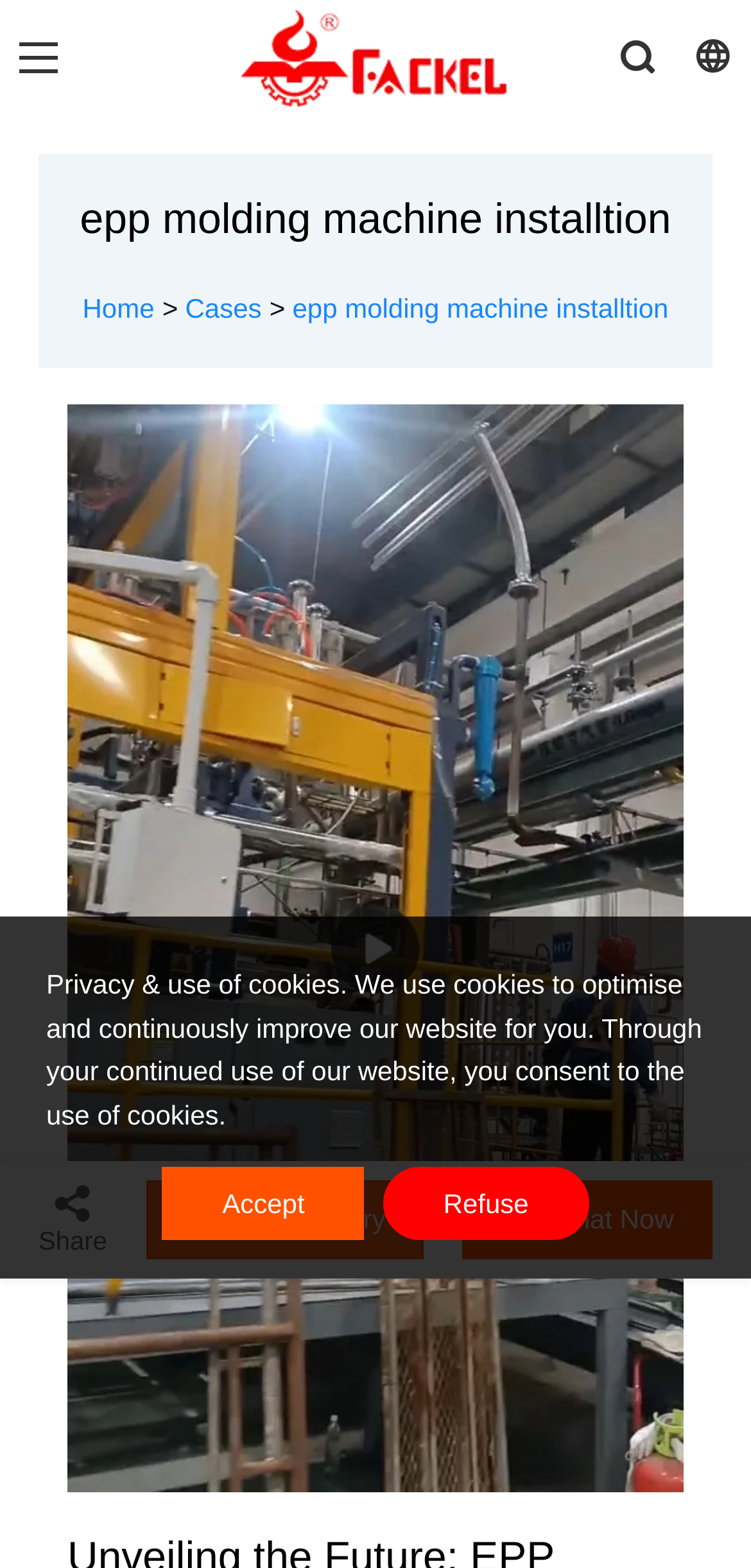Bounding box coordinates should be in the format (top-left x, top-left y, bottom-right x, bottom-right y) and all values should be floating point numbers between 0 and 1. Determine the bounding box coordinate for the UI element described as: Cases

[0.247, 0.186, 0.348, 0.206]